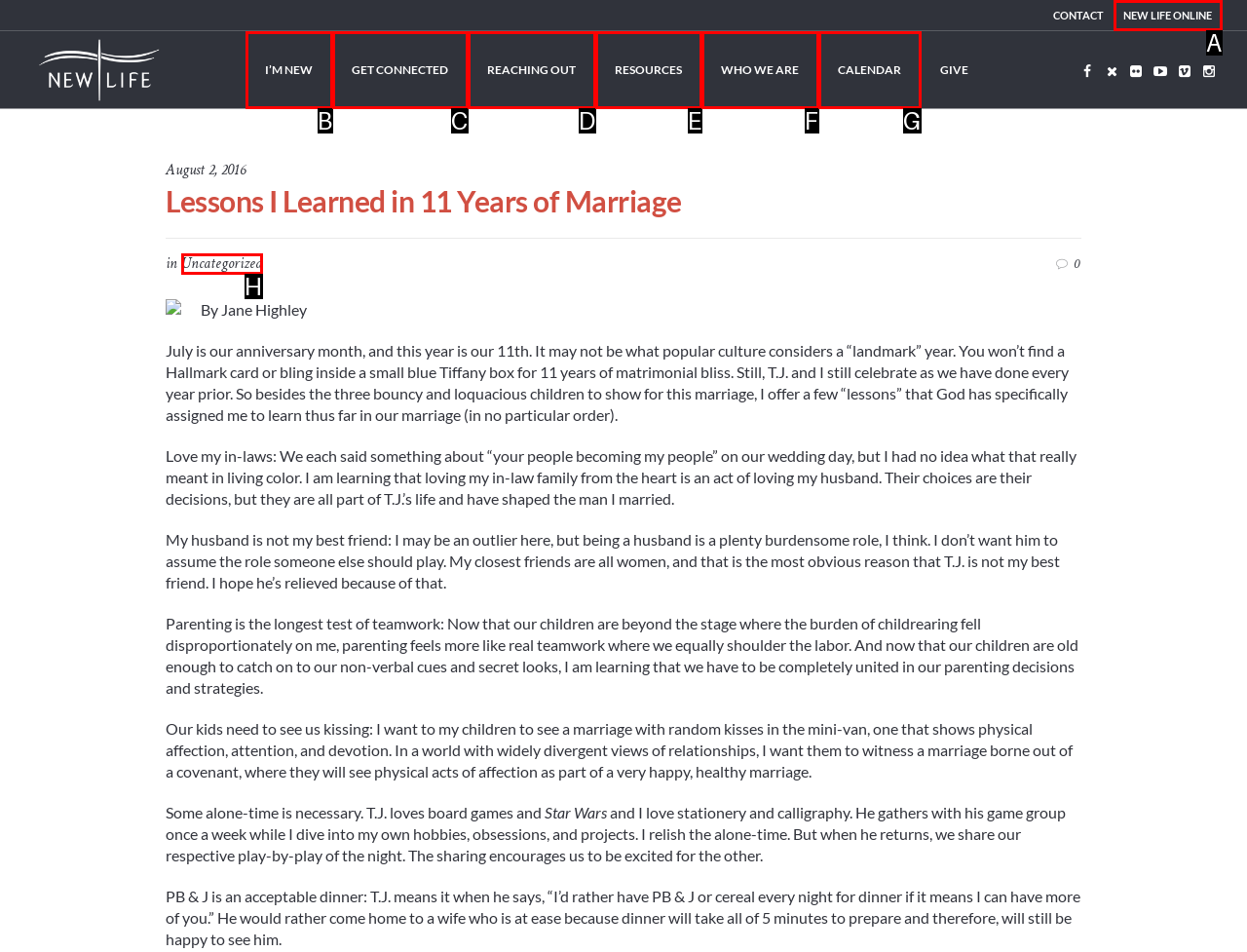Find the option that aligns with: NEW LIFE ONLINE
Provide the letter of the corresponding option.

A